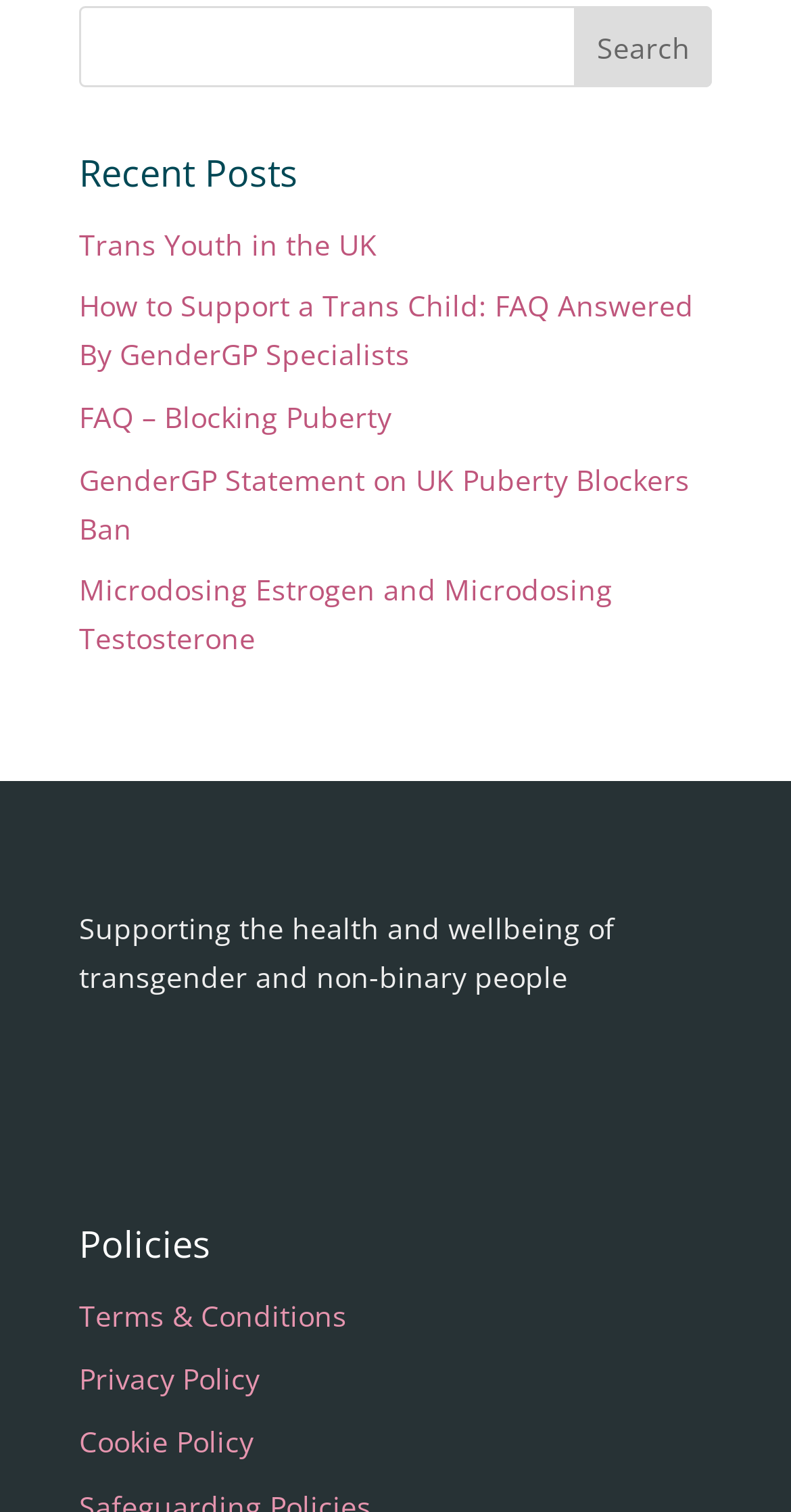What is the topic of the recent posts?
Could you please answer the question thoroughly and with as much detail as possible?

The links under the 'Recent Posts' heading have titles related to transgender and non-binary people, such as 'Trans Youth in the UK' and 'How to Support a Trans Child'. This suggests that the recent posts are about topics related to transgender and non-binary people.